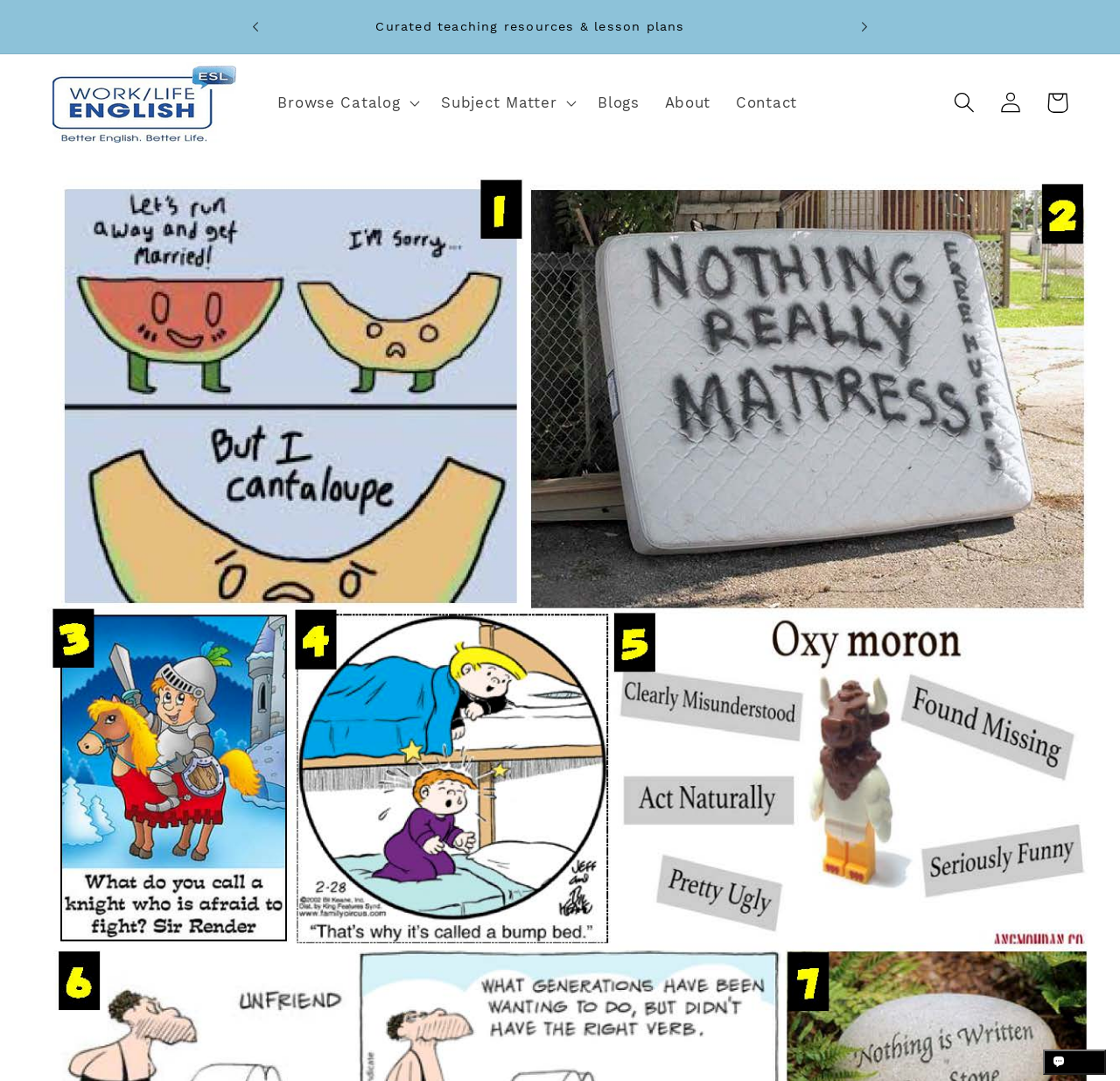Determine the bounding box coordinates for the area you should click to complete the following instruction: "Visit 'headphone reviews' page".

None